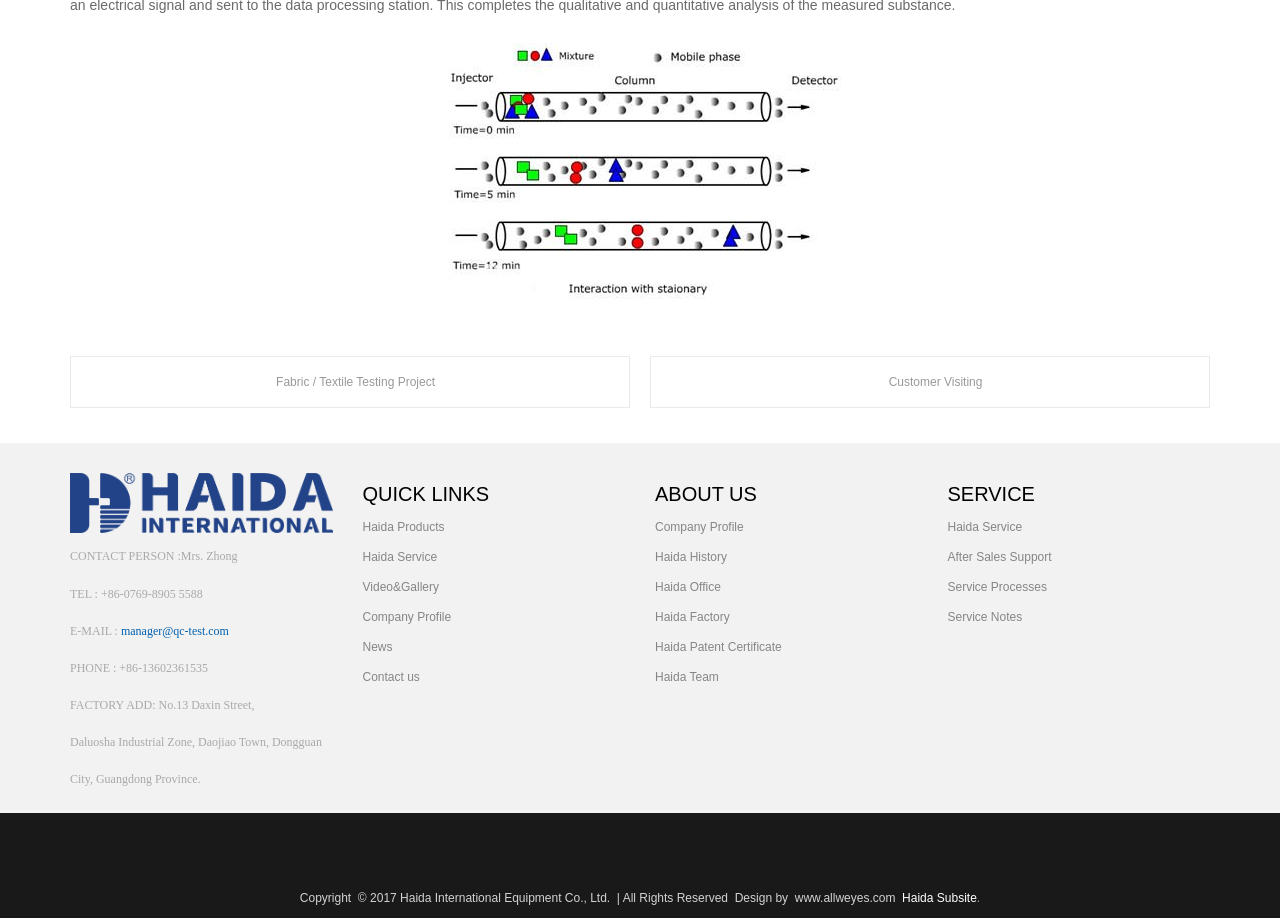How many links are under 'QUICK LINKS'?
Please answer the question as detailed as possible based on the image.

I counted the links under the 'QUICK LINKS' section and found 5 links: 'Haida Products', 'Haida Service', 'Video&Gallery', 'Company Profile', and 'News'.